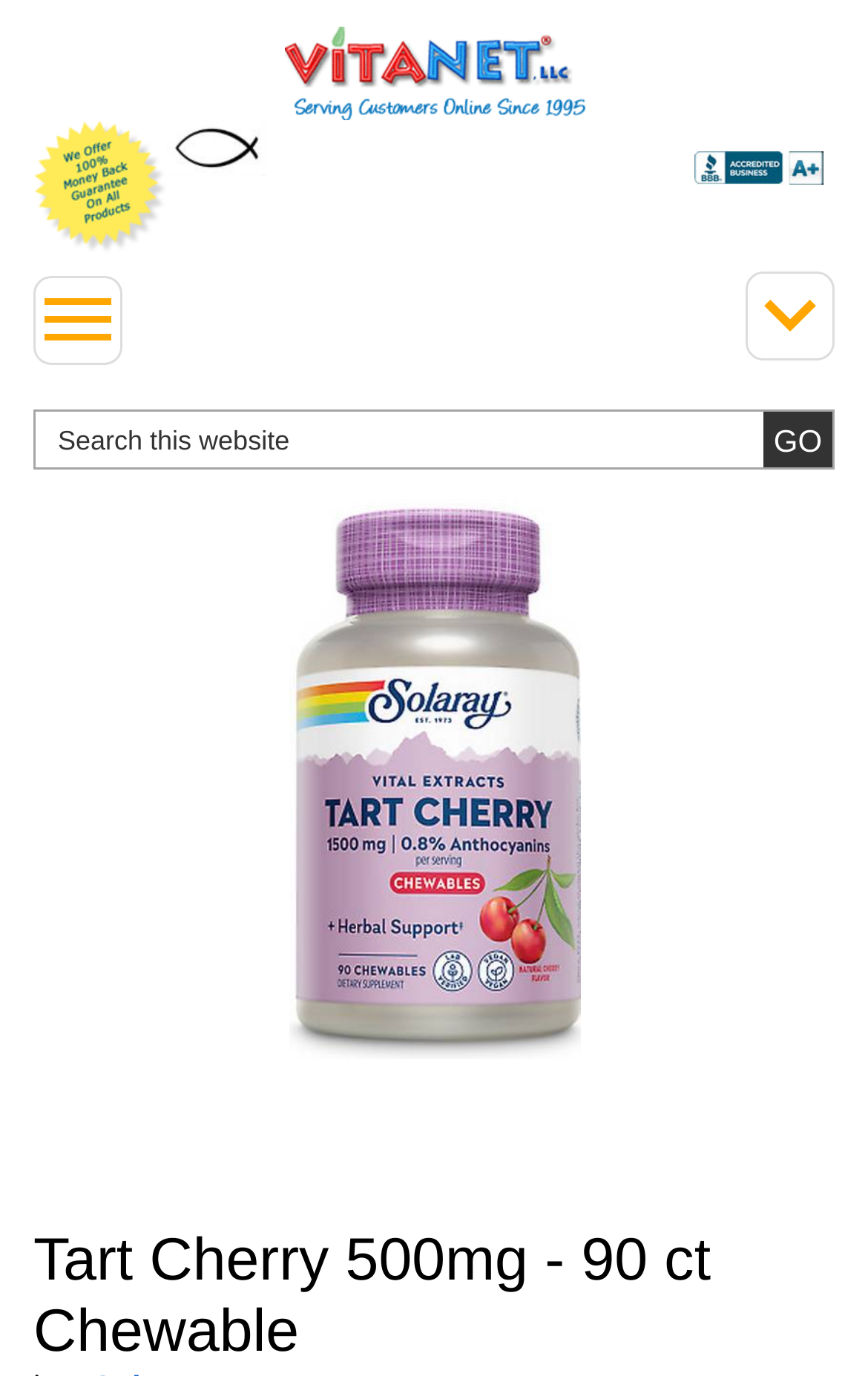From the given element description: "alt="BBB® Accredited Business"", find the bounding box for the UI element. Provide the coordinates as four float numbers between 0 and 1, in the order [left, top, right, bottom].

[0.8, 0.11, 0.949, 0.135]